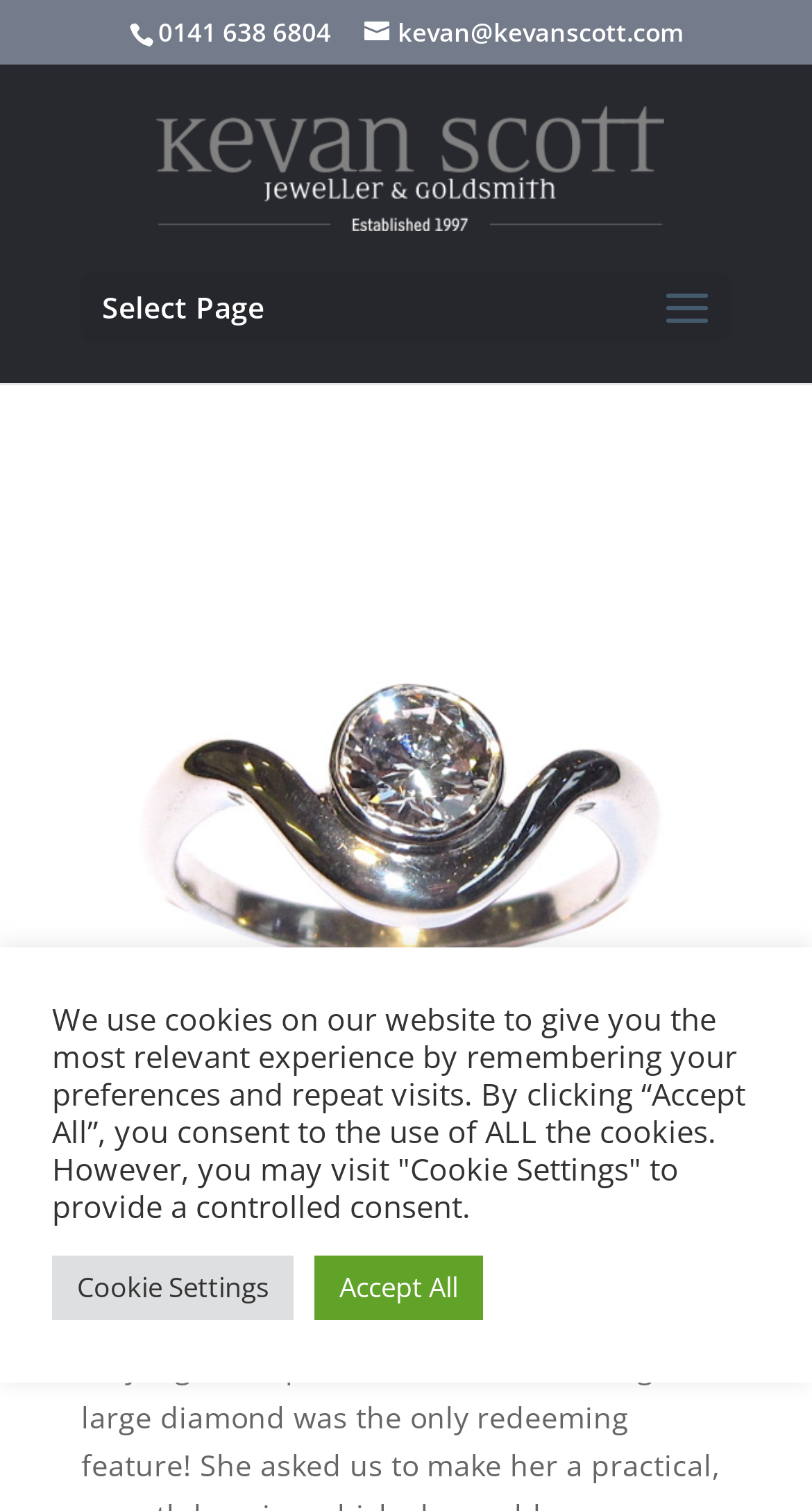Can you give a comprehensive explanation to the question given the content of the image?
What is the email address on the webpage?

I found the email address by looking at the link element with the bounding box coordinates [0.449, 0.01, 0.841, 0.033], which contains the text 'kevan@kevanscott.com'. I extracted the email address from the text.